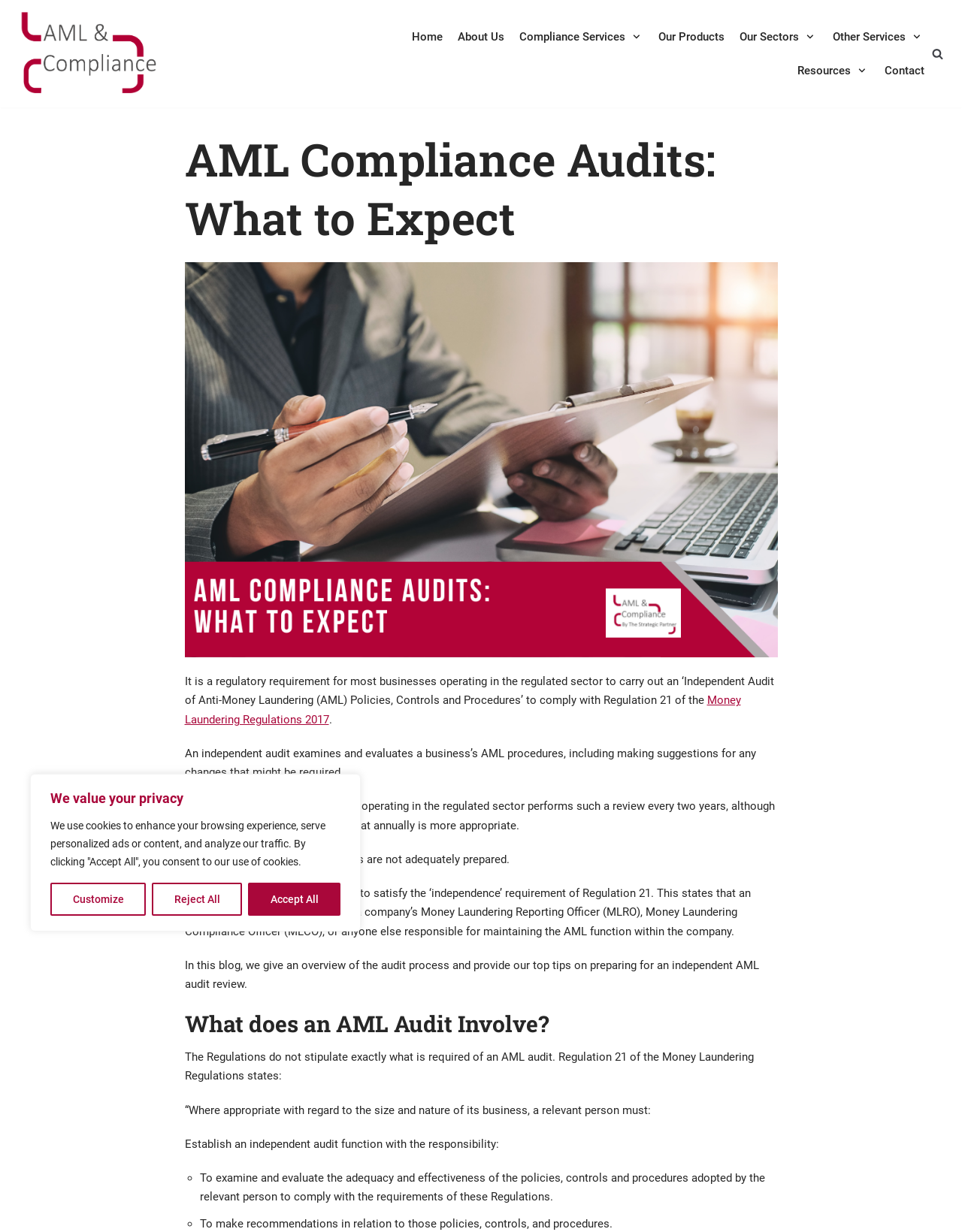Pinpoint the bounding box coordinates of the element that must be clicked to accomplish the following instruction: "Click the 'Home' link". The coordinates should be in the format of four float numbers between 0 and 1, i.e., [left, top, right, bottom].

[0.428, 0.022, 0.46, 0.038]